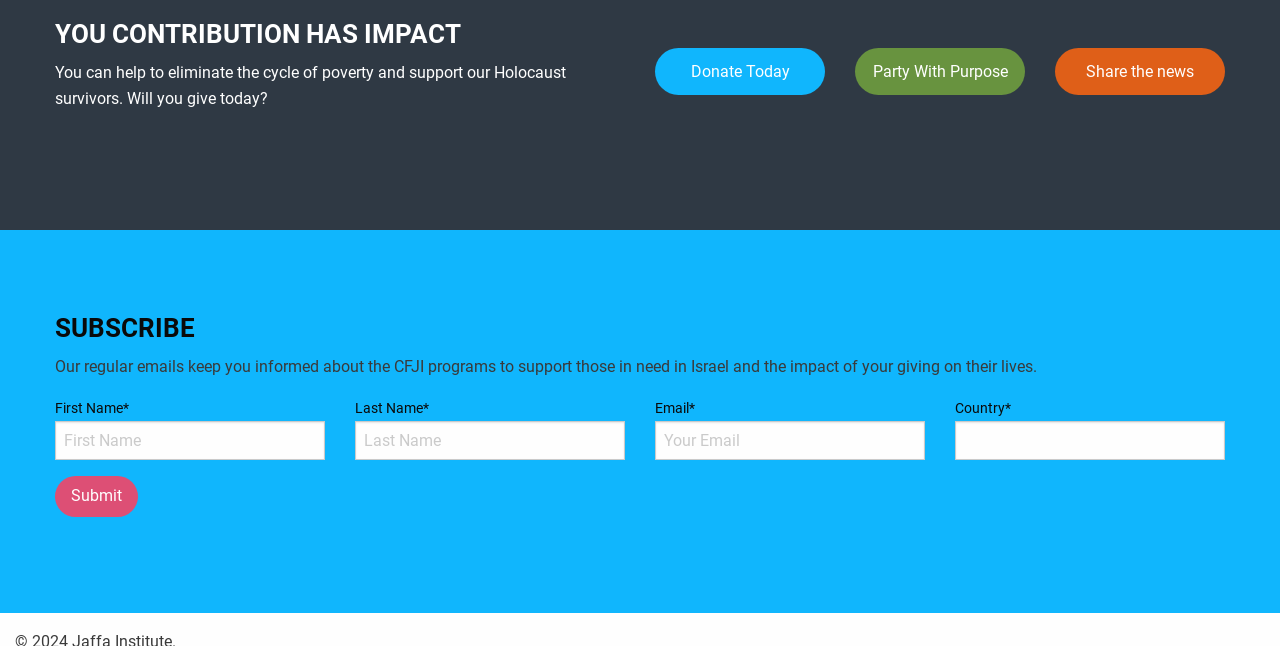Provide your answer to the question using just one word or phrase: What information is required to submit the contact form?

First Name, Last Name, Email